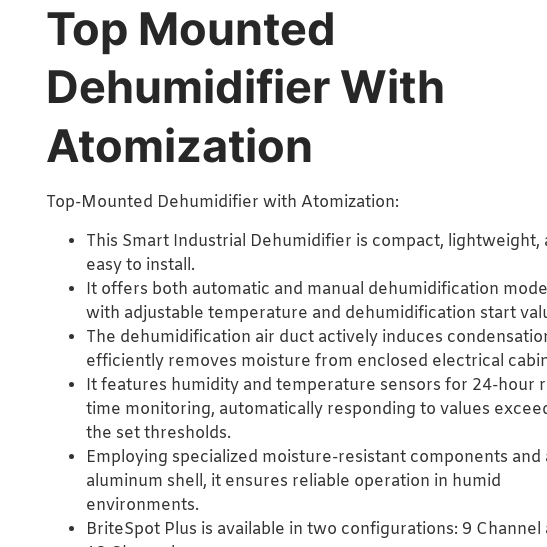Please respond to the question with a concise word or phrase:
How many configurations are available for this dehumidifier?

Two